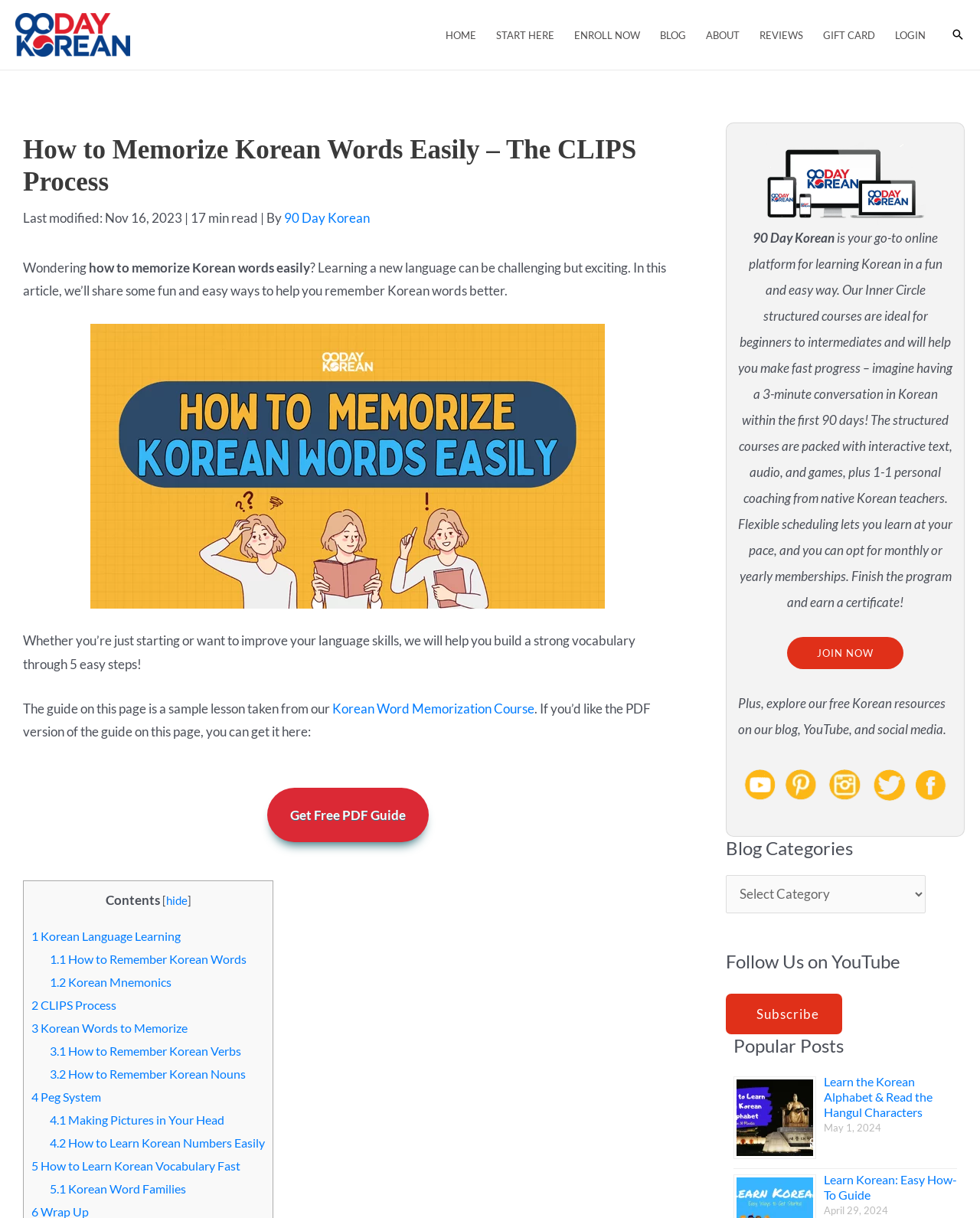What is the main topic of this webpage?
Using the image, respond with a single word or phrase.

Korean words memorization